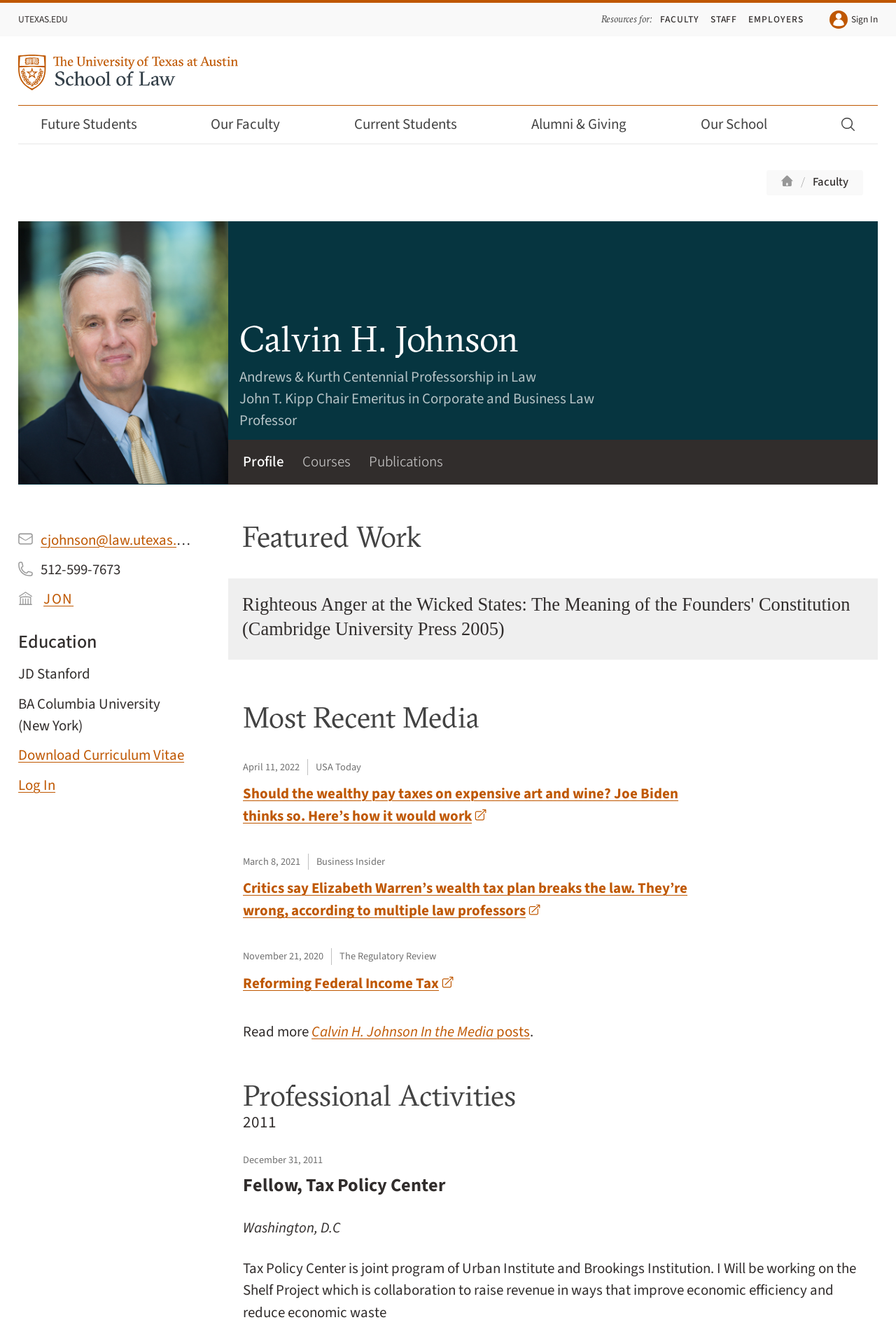What is the professor's phone number?
Based on the image, give a one-word or short phrase answer.

512-599-7673